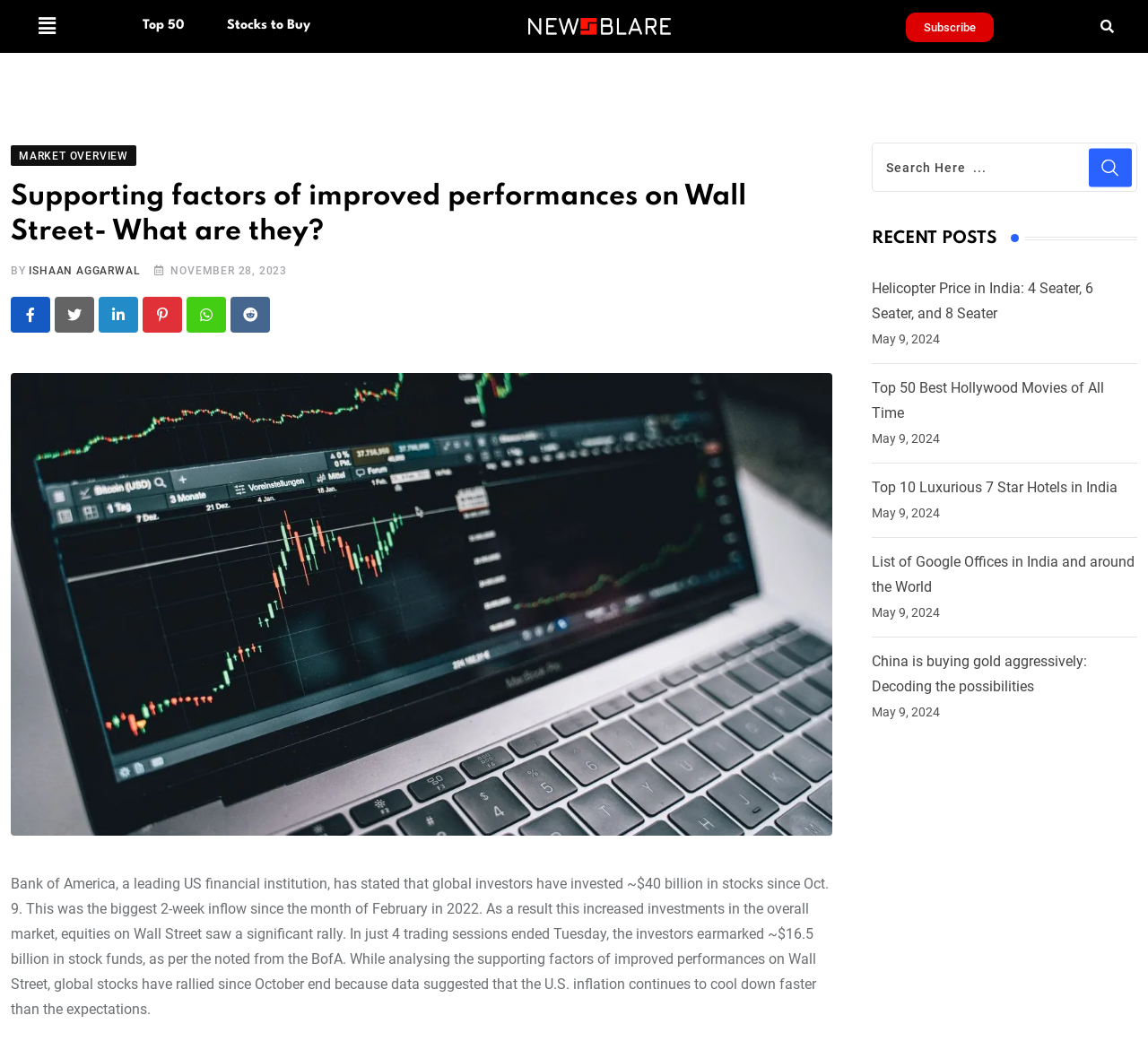Find and specify the bounding box coordinates that correspond to the clickable region for the instruction: "Click the 'Home' link".

None